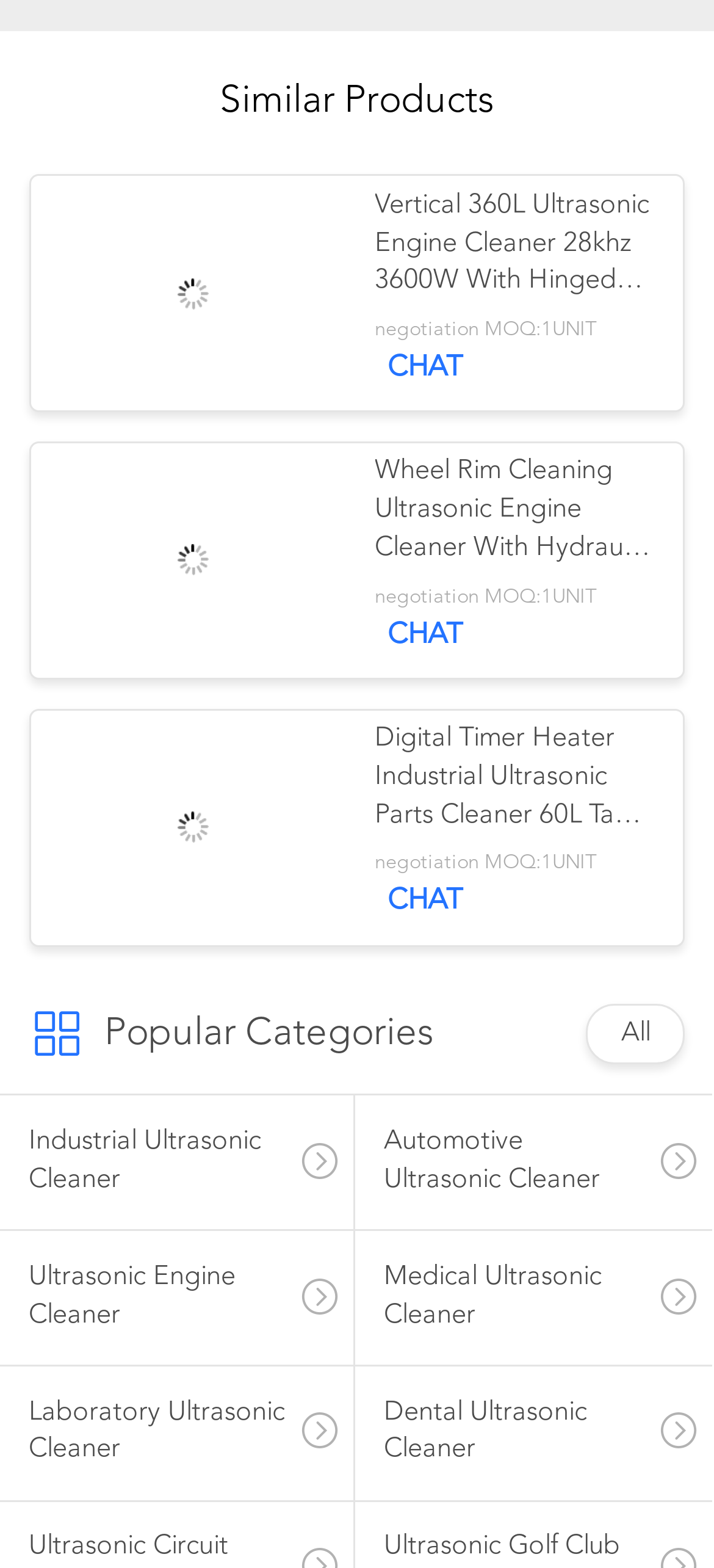Pinpoint the bounding box coordinates for the area that should be clicked to perform the following instruction: "Click on NEWS".

[0.0, 0.051, 0.185, 0.081]